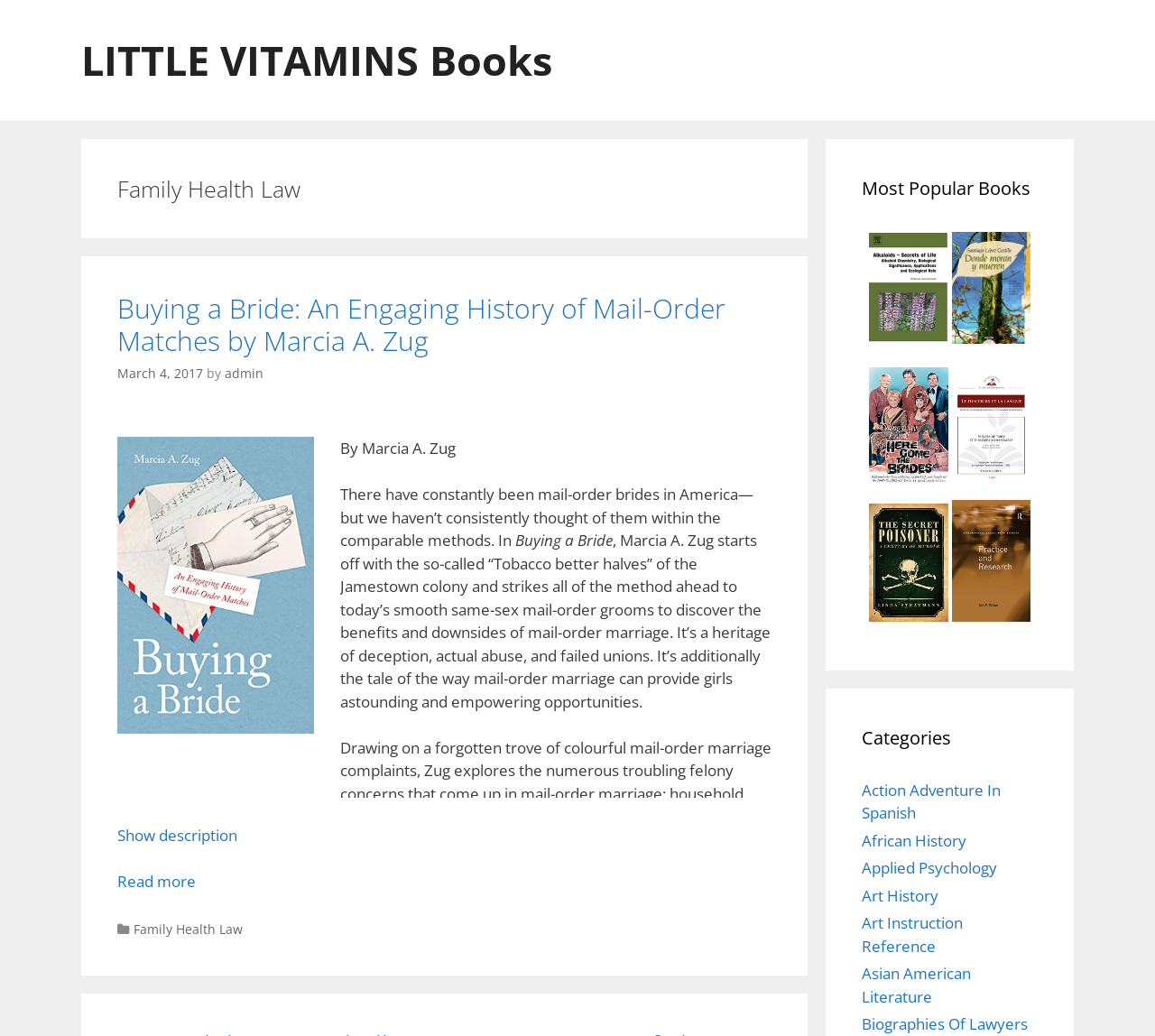Using floating point numbers between 0 and 1, provide the bounding box coordinates in the format (top-left x, top-left y, bottom-right x, bottom-right y). Locate the UI element described here: admin

[0.195, 0.352, 0.228, 0.369]